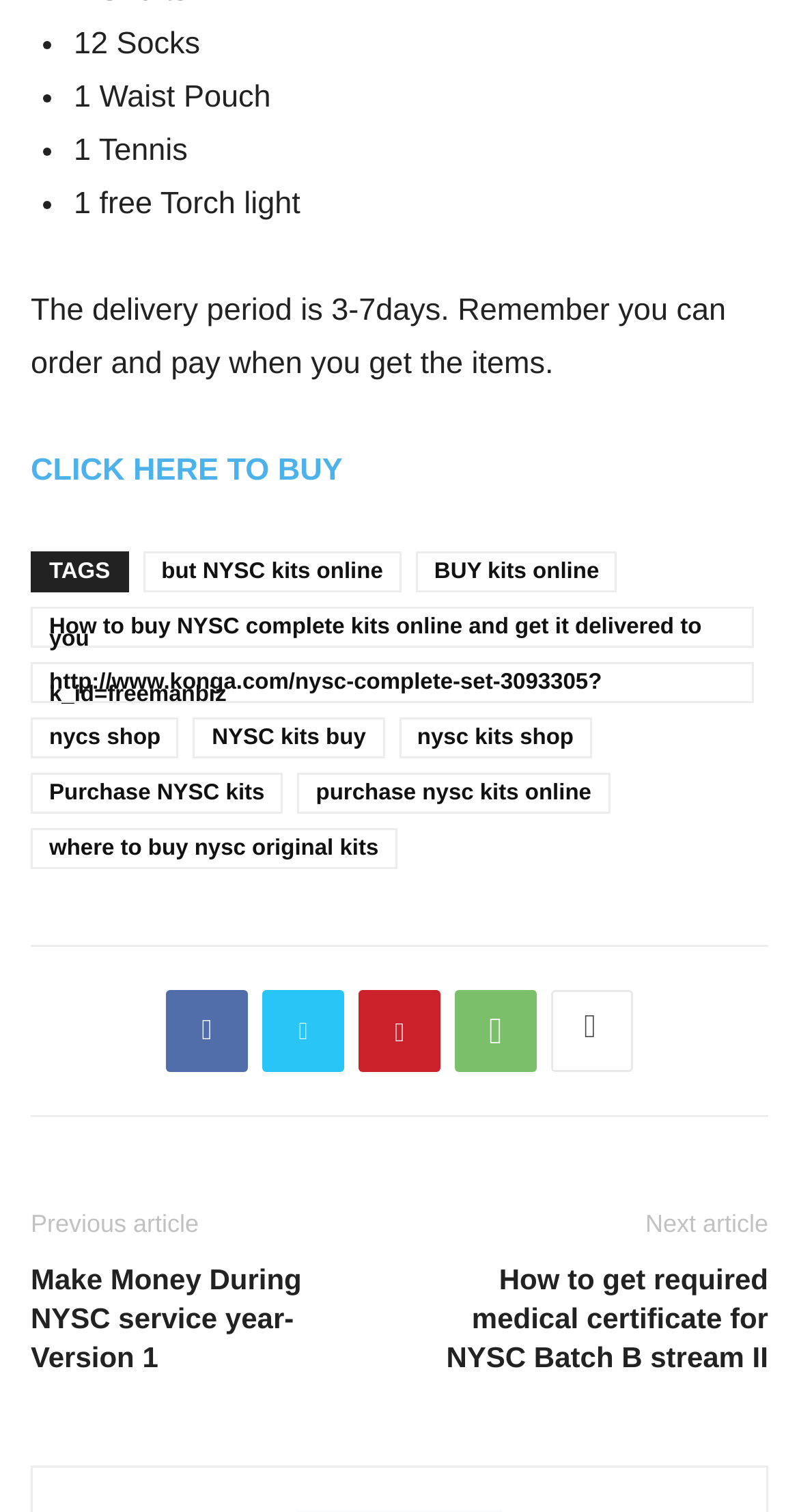How many links are there to buy NYSC kits?
Offer a detailed and full explanation in response to the question.

There are 5 links to buy NYSC kits, which are 'CLICK HERE TO BUY', 'but NYSC kits online', 'BUY kits online', 'How to buy NYSC complete kits online and get it delivered to you', and 'http://www.konga.com/nysc-complete-set-3093305?k_id=freemanbiz'. These links are located at the bottom of the webpage.